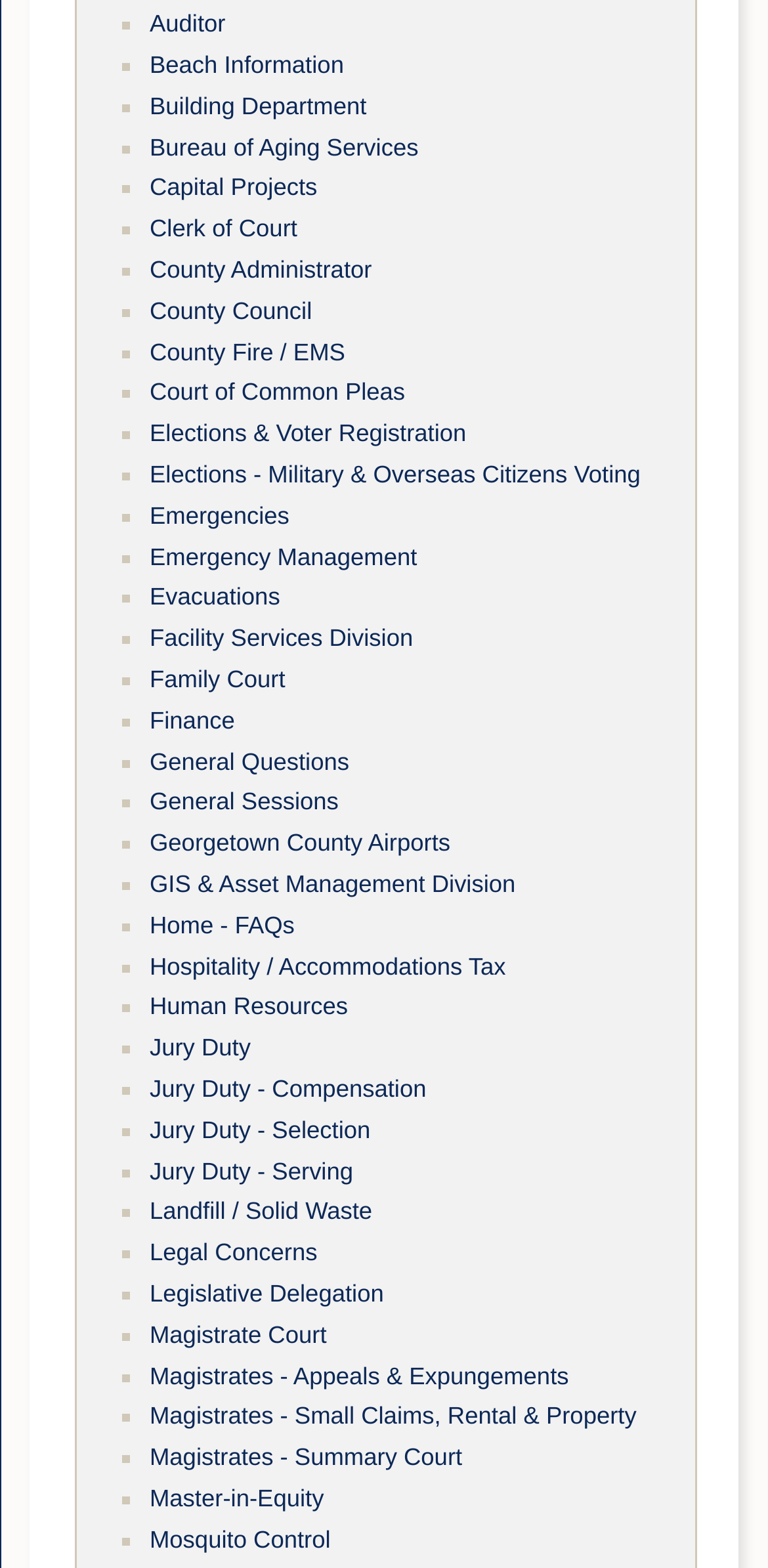Answer briefly with one word or phrase:
What is the first link on the webpage?

Auditor